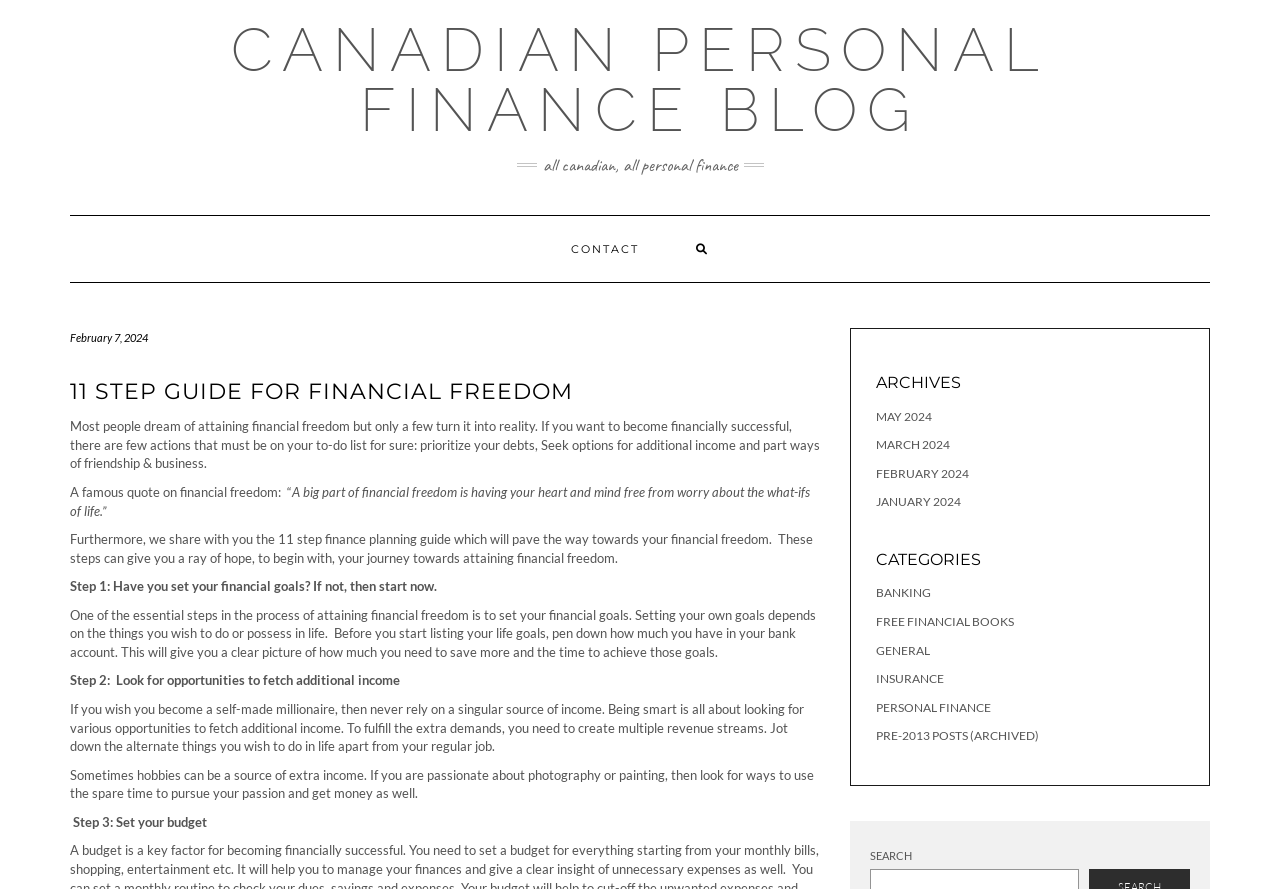What is one way to fetch additional income?
Give a one-word or short phrase answer based on the image.

Pursuing hobbies